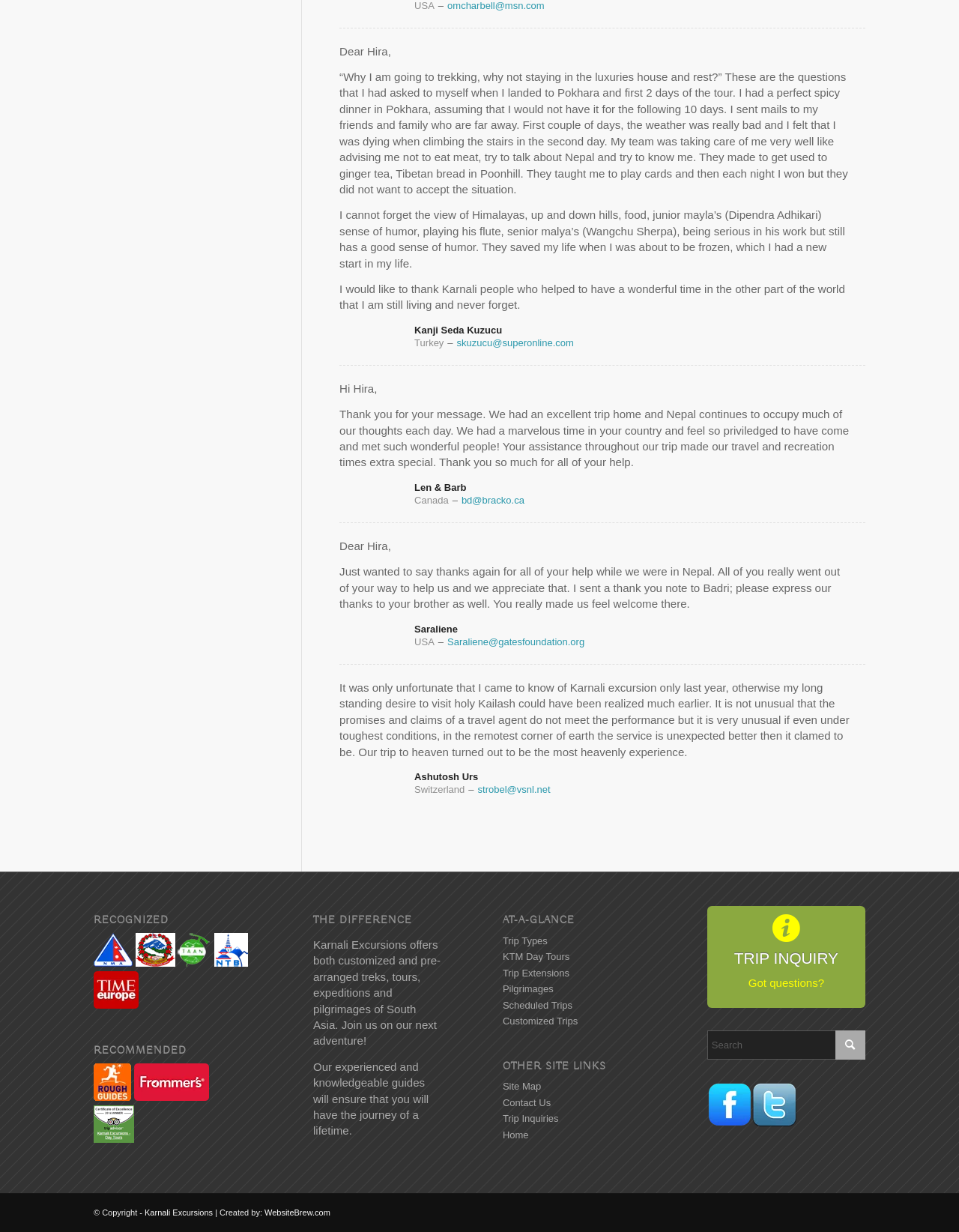Find the bounding box of the web element that fits this description: "Dragons".

None